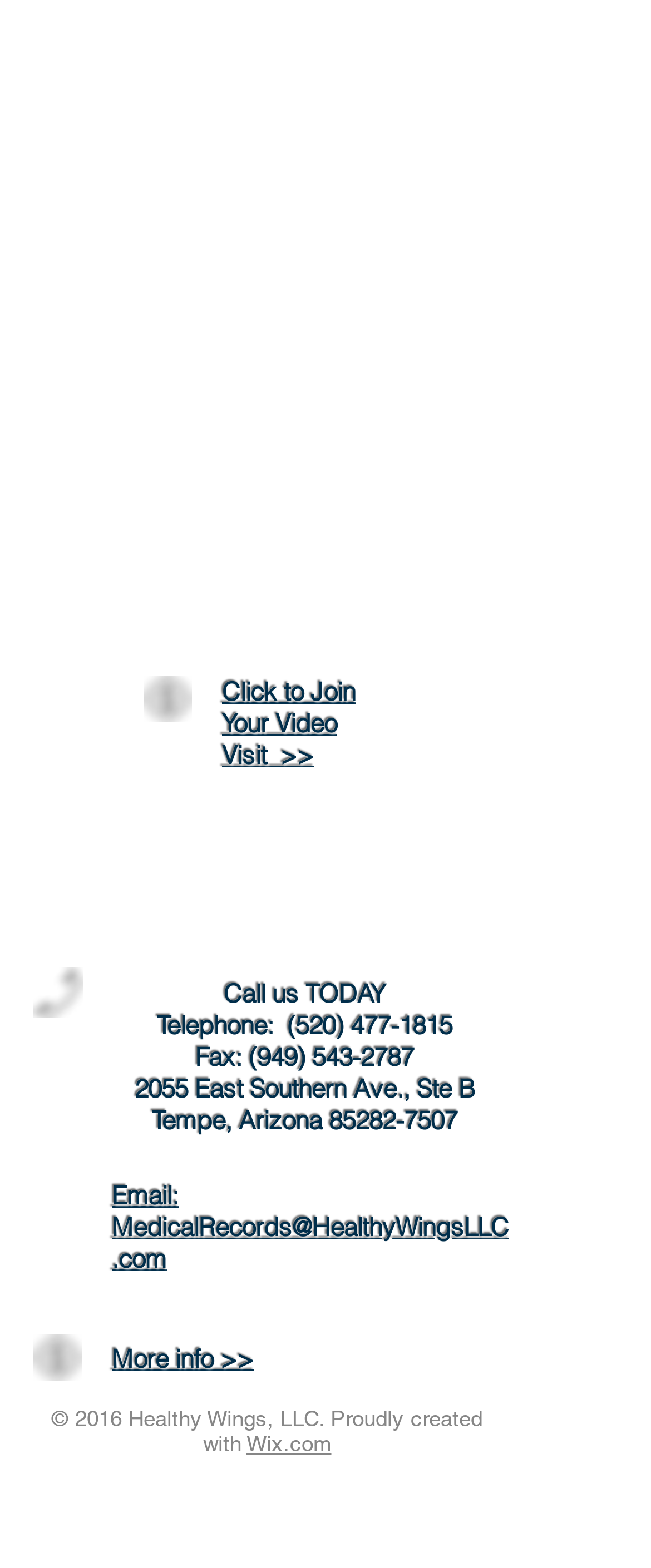Pinpoint the bounding box coordinates of the area that should be clicked to complete the following instruction: "Click the LinkedIn Social Icon". The coordinates must be given as four float numbers between 0 and 1, i.e., [left, top, right, bottom].

[0.056, 0.367, 0.131, 0.398]